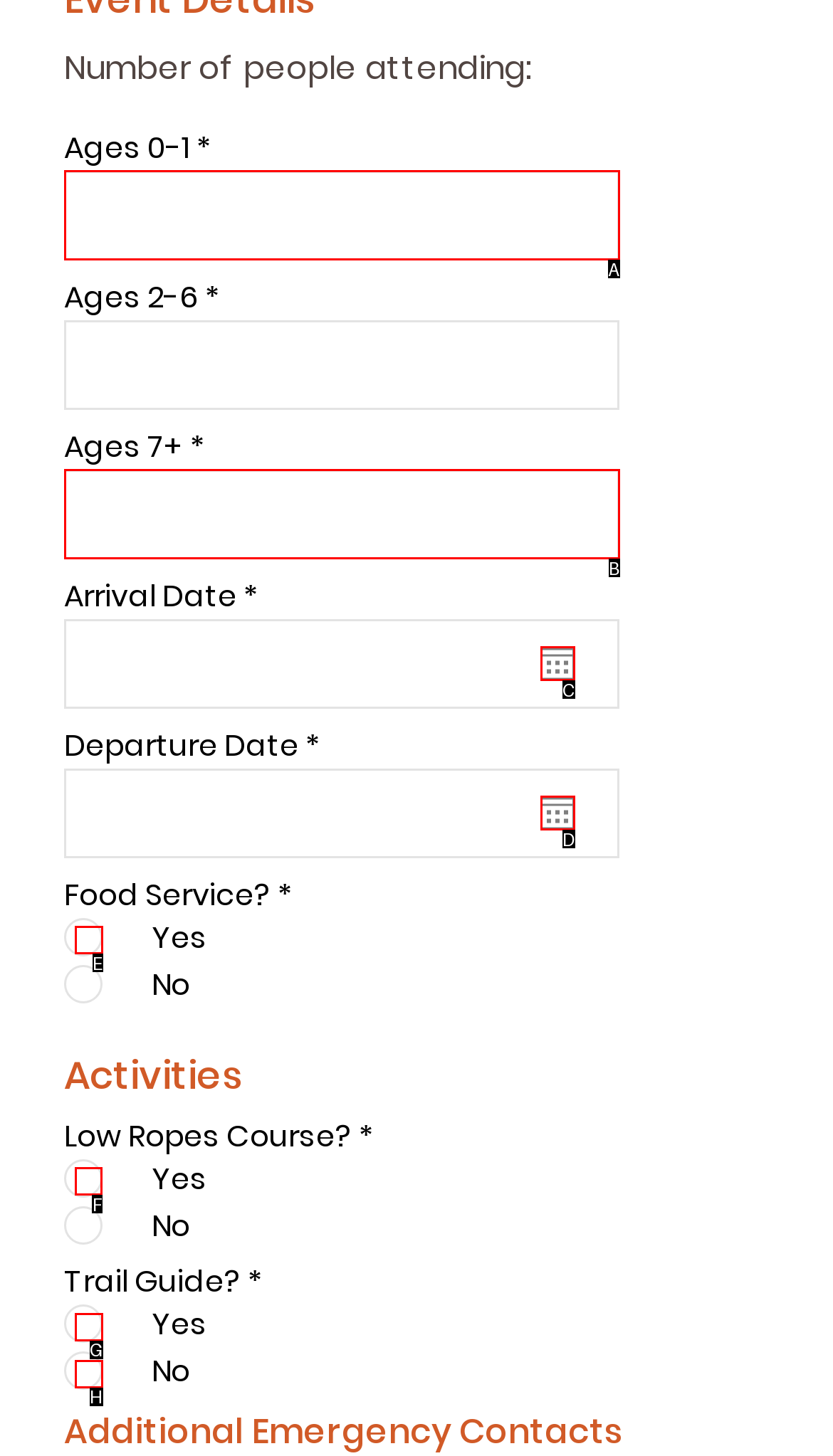Select the correct UI element to complete the task: Select low ropes course activity
Please provide the letter of the chosen option.

F